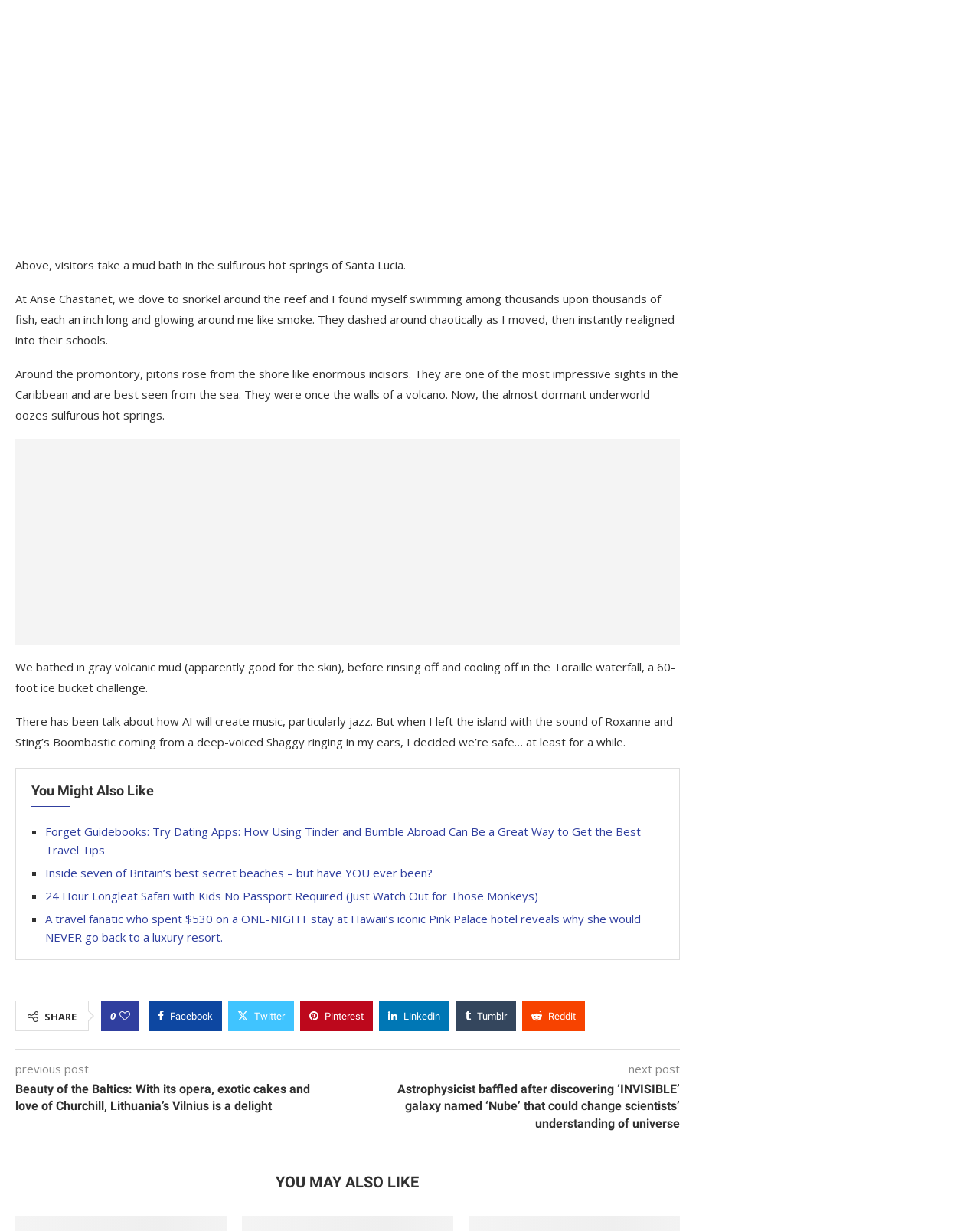Provide a short, one-word or phrase answer to the question below:
What is the author of the post about snorkeling?

Not mentioned